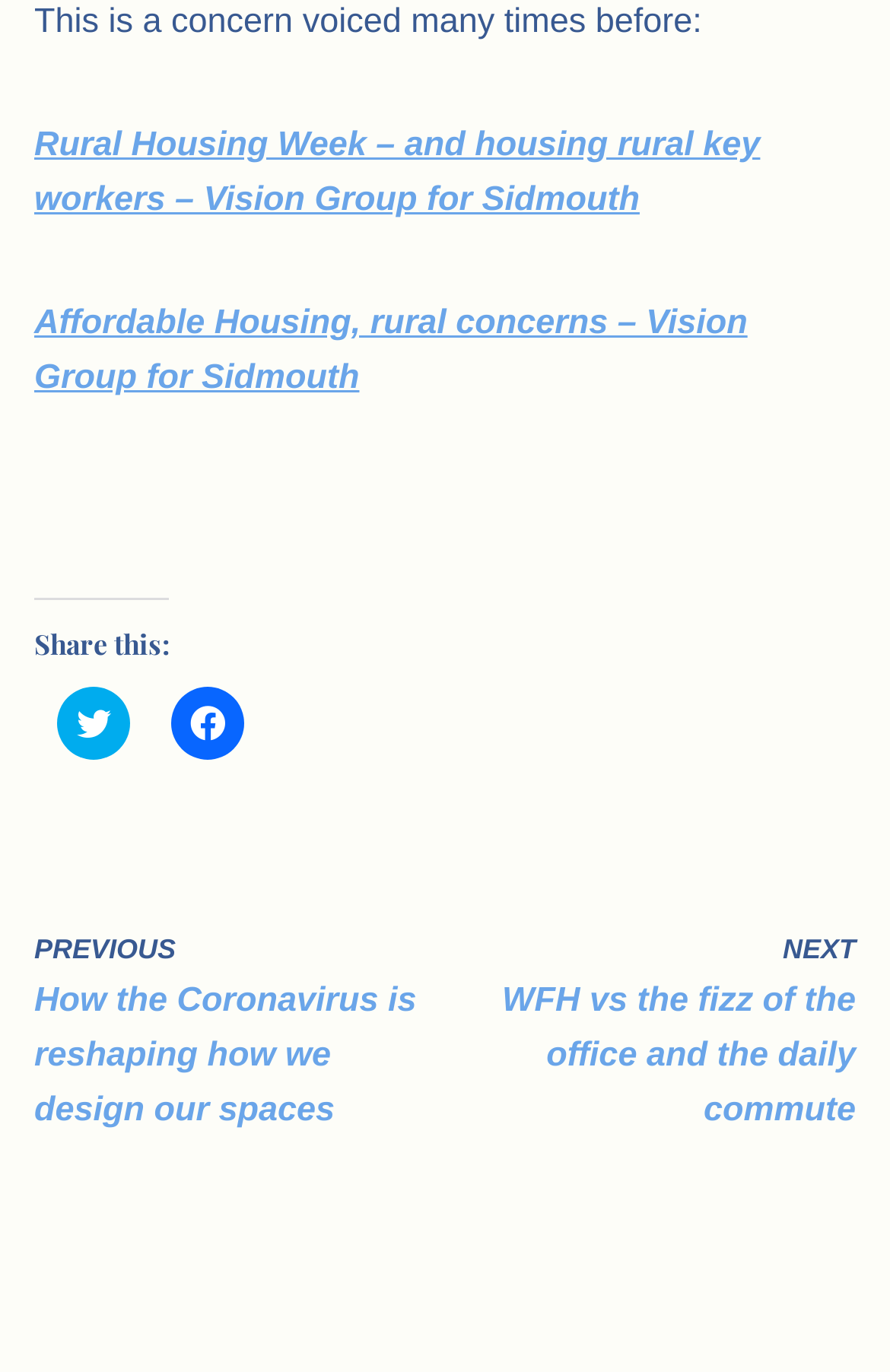How many social media platforms can you share this on?
Please give a detailed answer to the question using the information shown in the image.

There are two social media links on the webpage, one for Twitter and one for Facebook, so you can share this on two social media platforms.